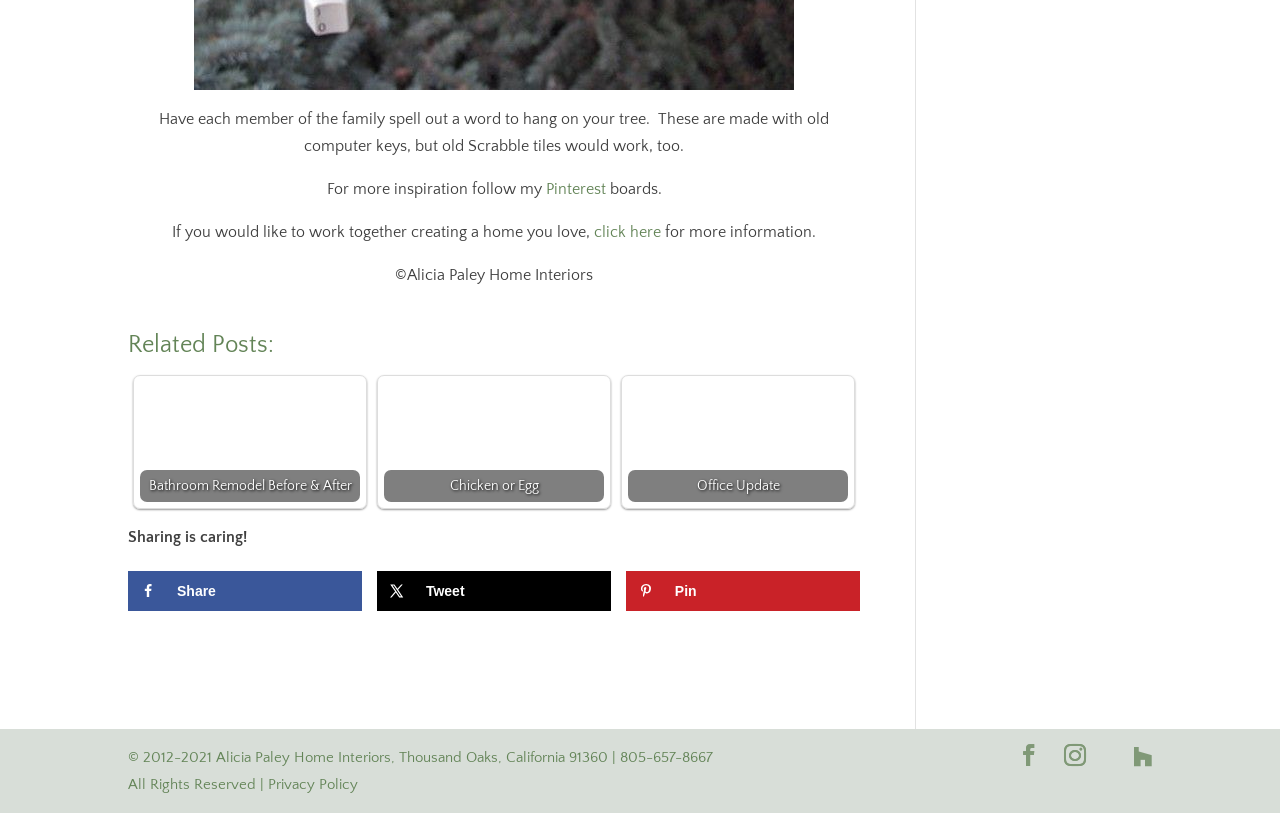Based on the element description: "Chicken or Egg", identify the UI element and provide its bounding box coordinates. Use four float numbers between 0 and 1, [left, top, right, bottom].

[0.3, 0.47, 0.472, 0.618]